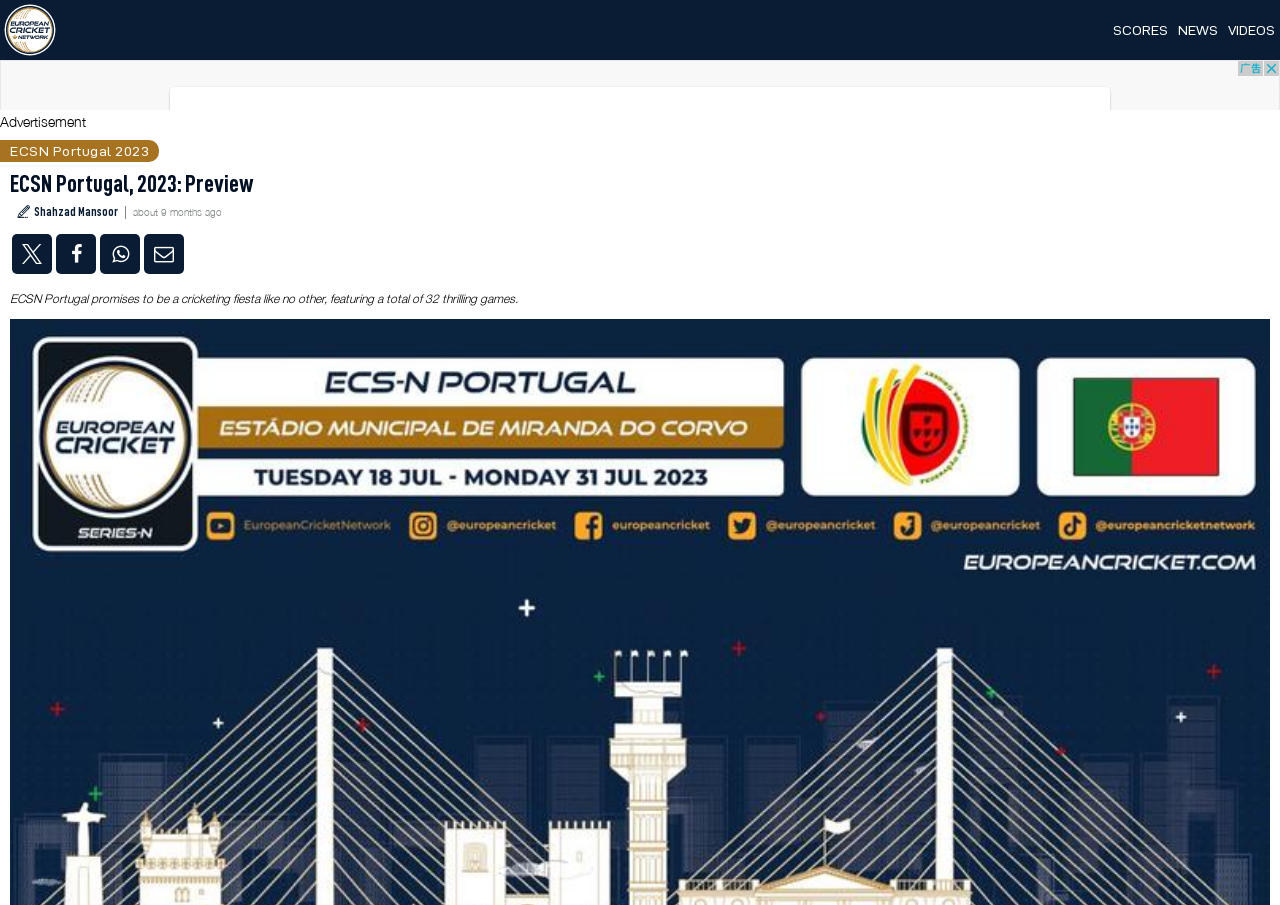Respond with a single word or phrase to the following question:
What are the main sections of the website?

SCORES, NEWS, VIDEOS